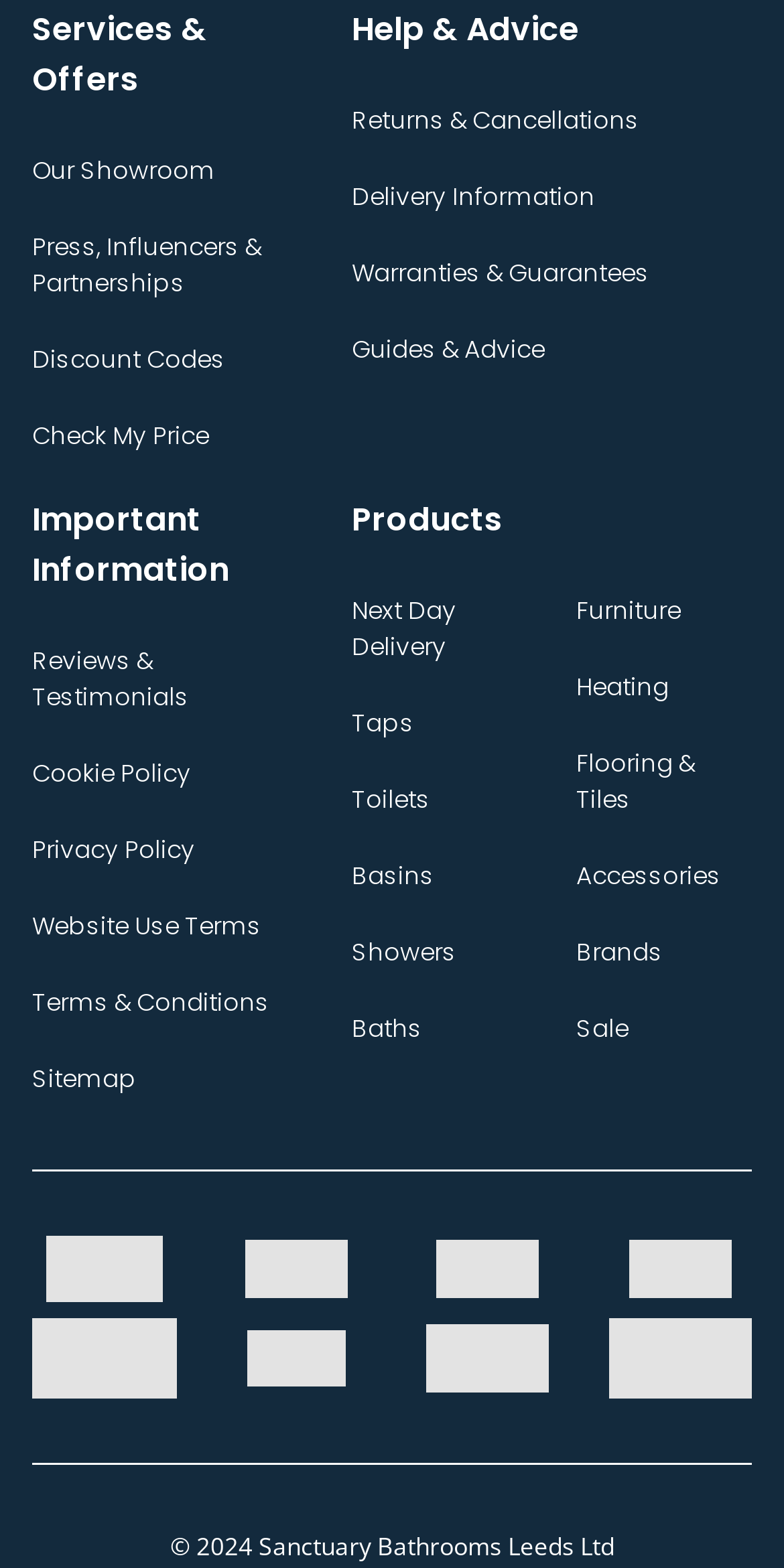Please identify the bounding box coordinates of the region to click in order to complete the given instruction: "Check my price". The coordinates should be four float numbers between 0 and 1, i.e., [left, top, right, bottom].

[0.041, 0.267, 0.267, 0.289]